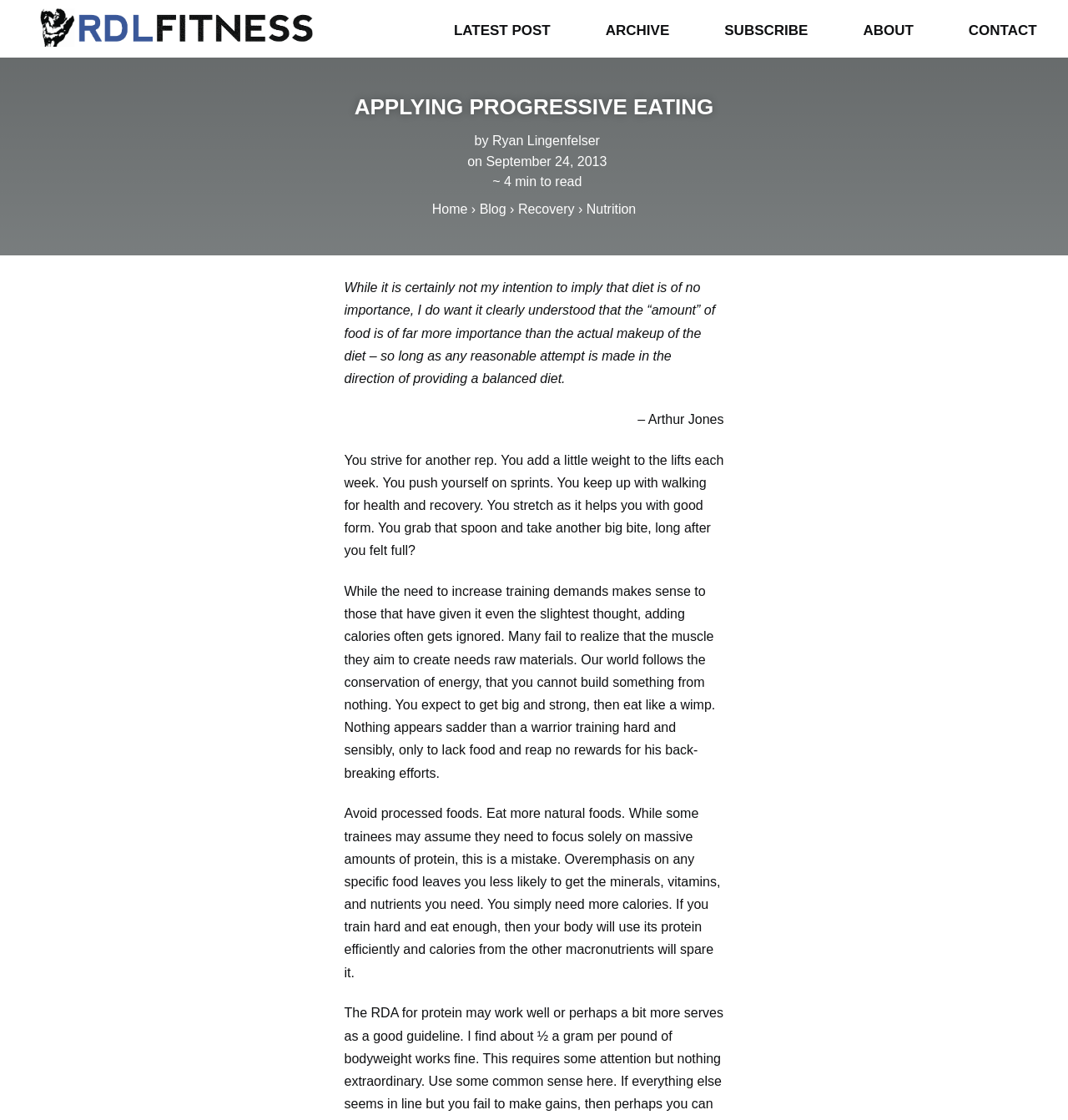Extract the primary headline from the webpage and present its text.

APPLYING PROGRESSIVE EATING